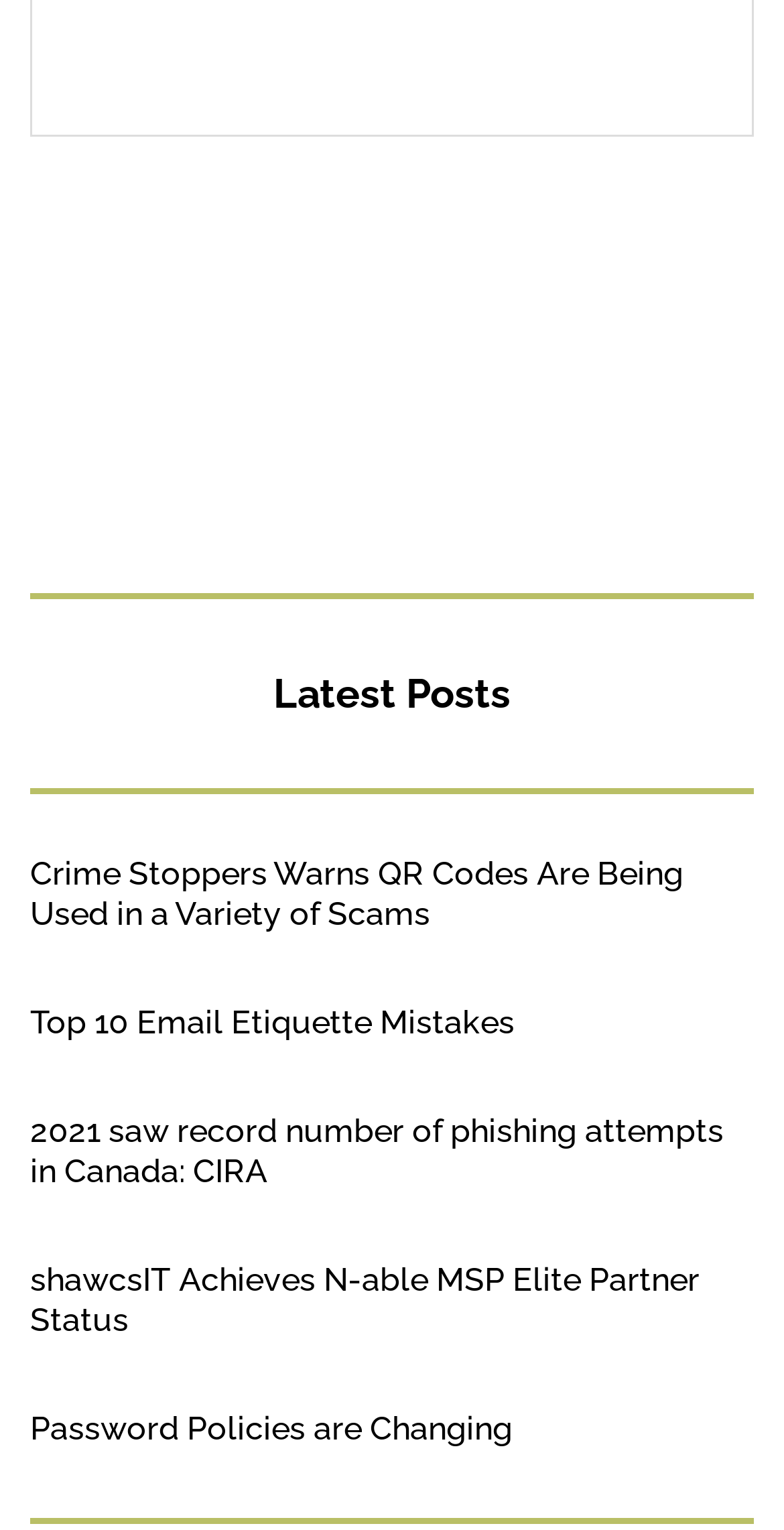Using the provided description: "Top 10 Email Etiquette Mistakes", find the bounding box coordinates of the corresponding UI element. The output should be four float numbers between 0 and 1, in the format [left, top, right, bottom].

[0.038, 0.656, 0.656, 0.687]